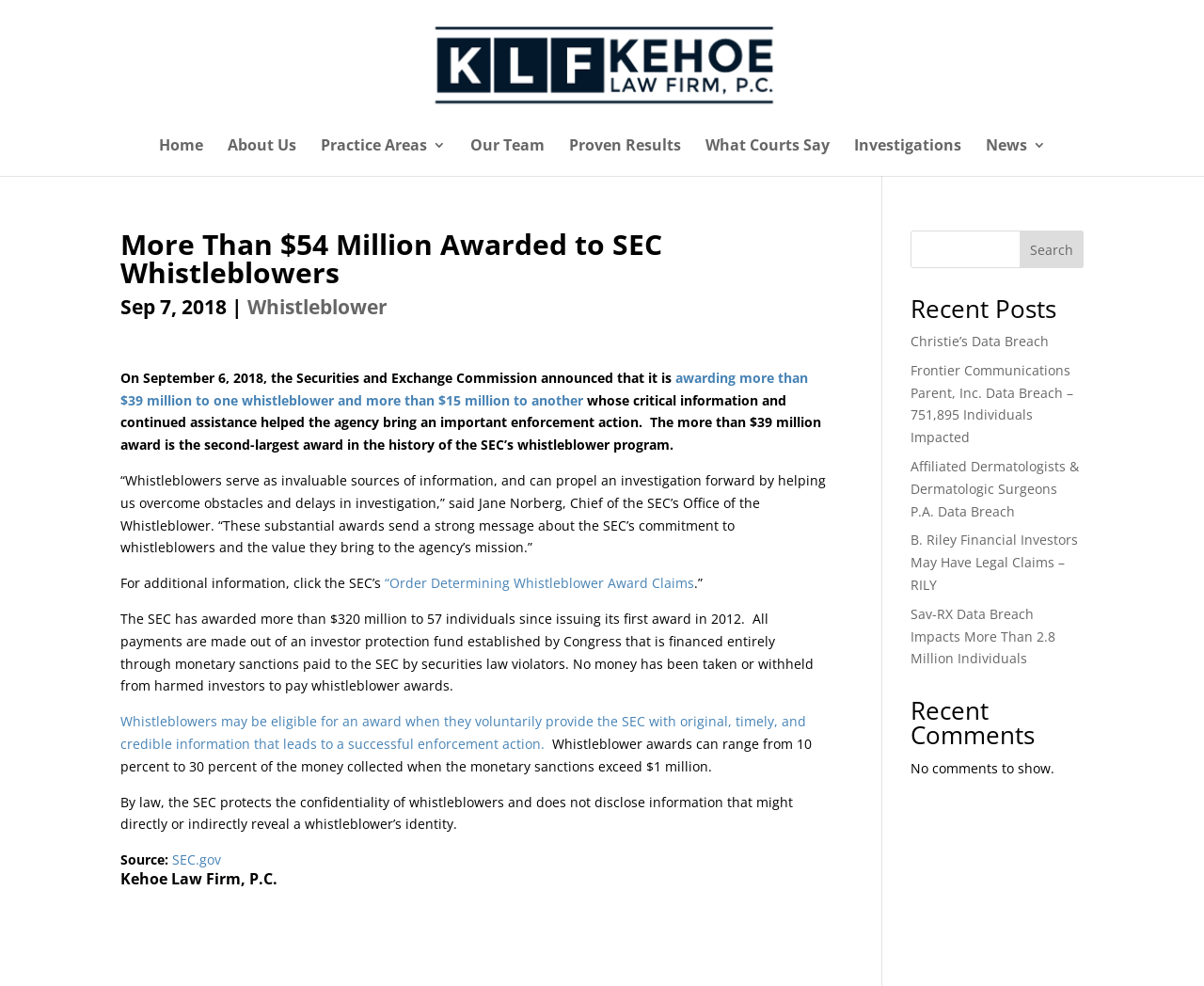Based on the element description Whistleblower, identify the bounding box coordinates for the UI element. The coordinates should be in the format (top-left x, top-left y, bottom-right x, bottom-right y) and within the 0 to 1 range.

[0.205, 0.298, 0.322, 0.324]